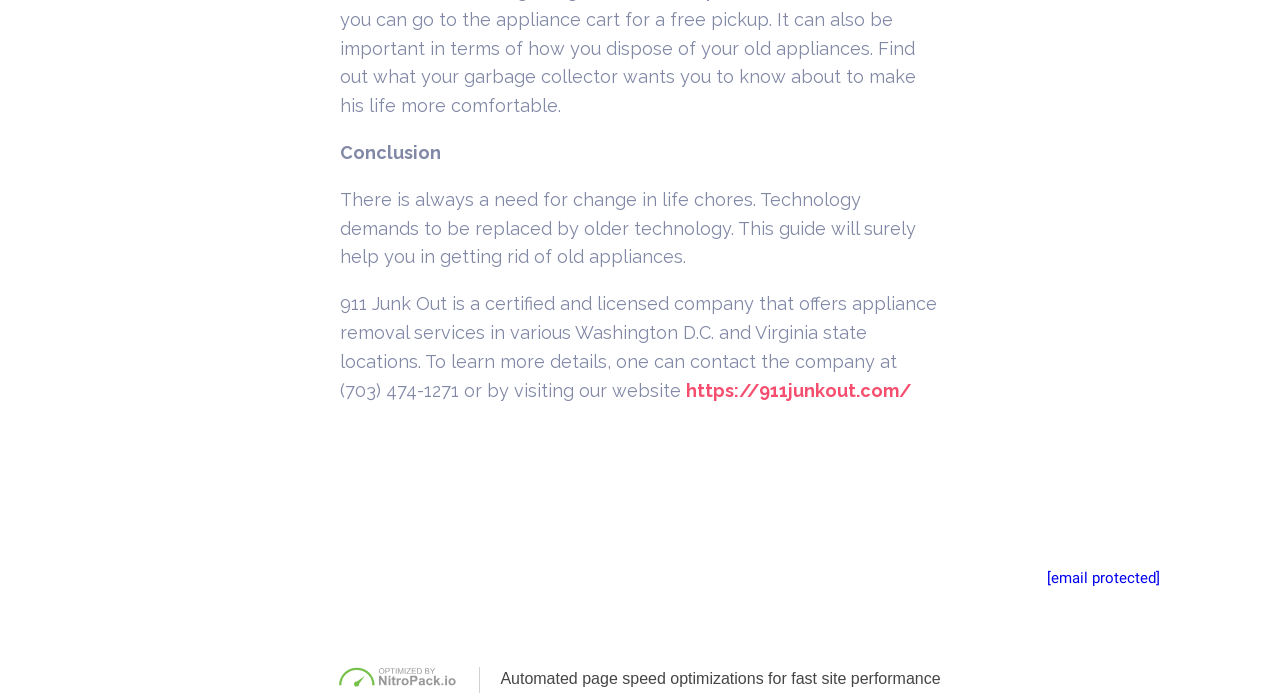Provide the bounding box coordinates of the HTML element described by the text: "Moving Services Near Me". The coordinates should be in the format [left, top, right, bottom] with values between 0 and 1.

[0.342, 0.81, 0.538, 0.856]